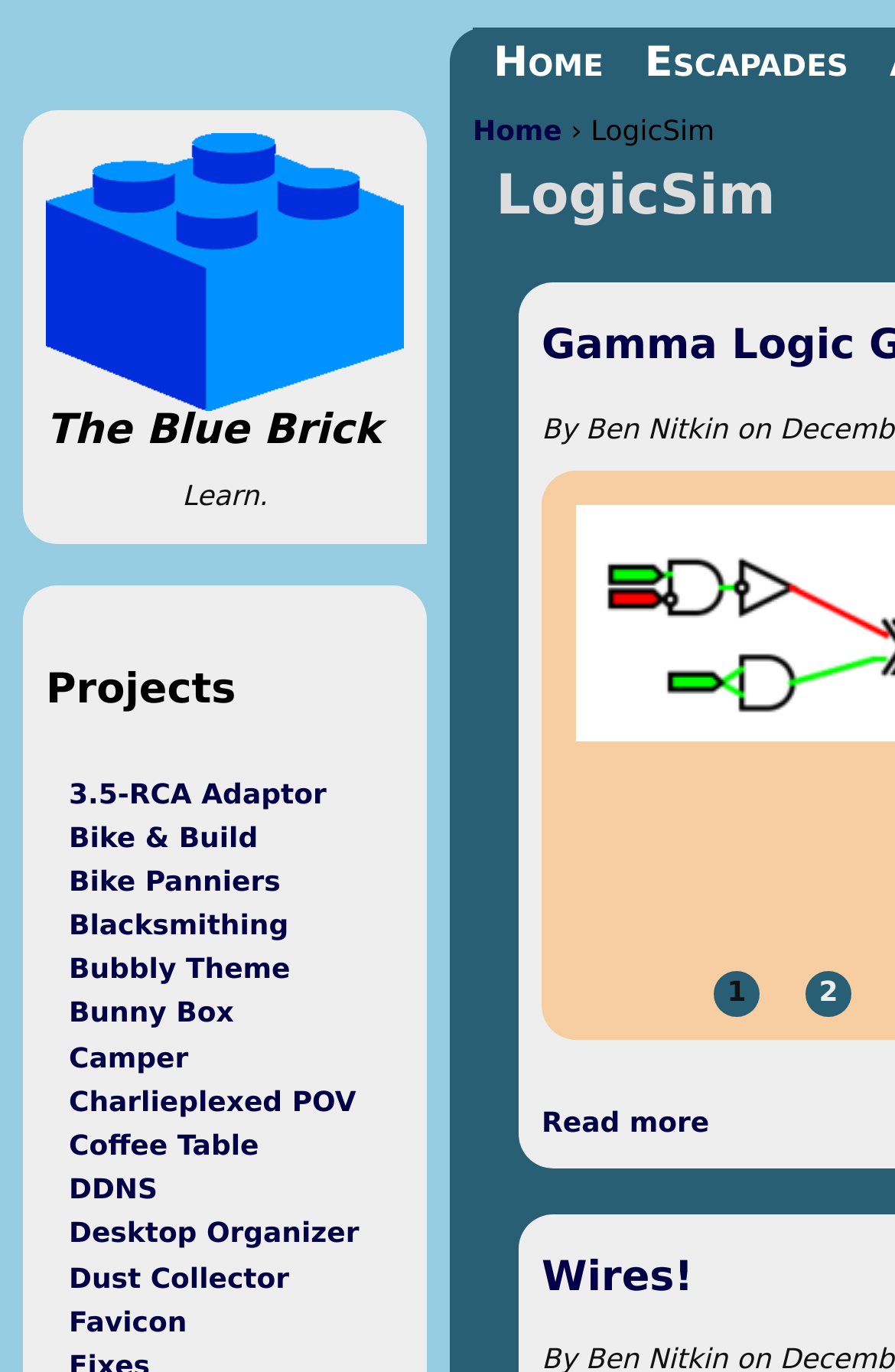Determine the bounding box coordinates of the element that should be clicked to execute the following command: "Read more about Gamma Logic Gate Simulation".

[0.605, 0.806, 0.792, 0.83]